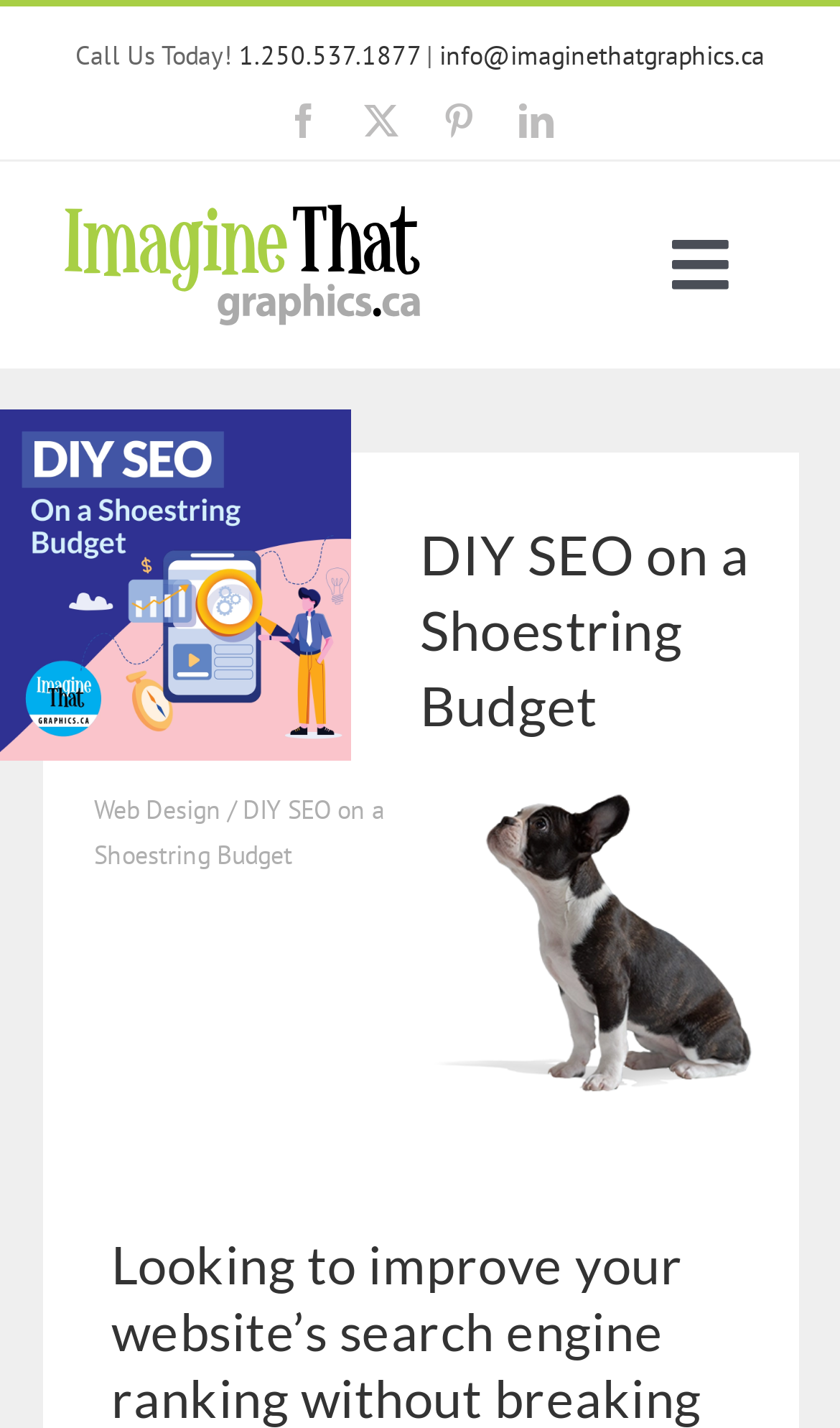What is the name of the company?
Please look at the screenshot and answer using one word or phrase.

Imagine That Graphics